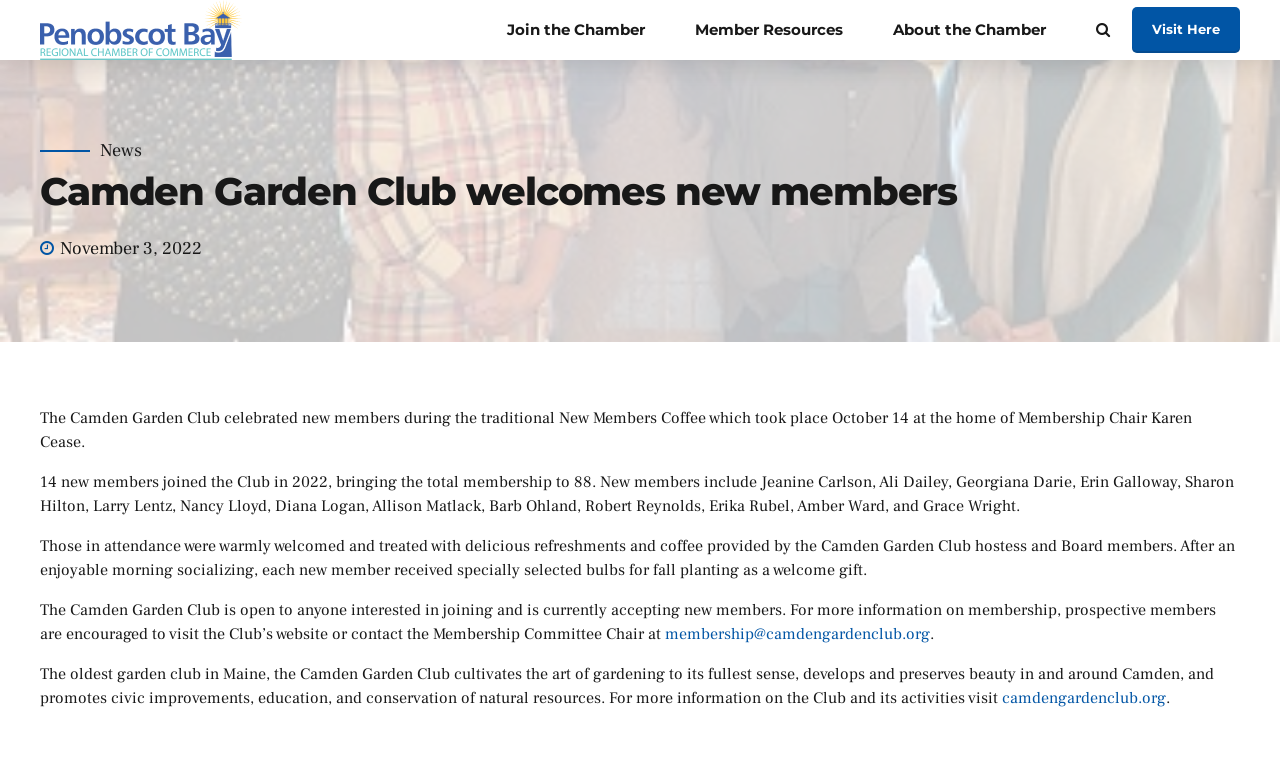Bounding box coordinates should be provided in the format (top-left x, top-left y, bottom-right x, bottom-right y) with all values between 0 and 1. Identify the bounding box for this UI element: camdengardenclub.org

[0.78, 0.896, 0.911, 0.922]